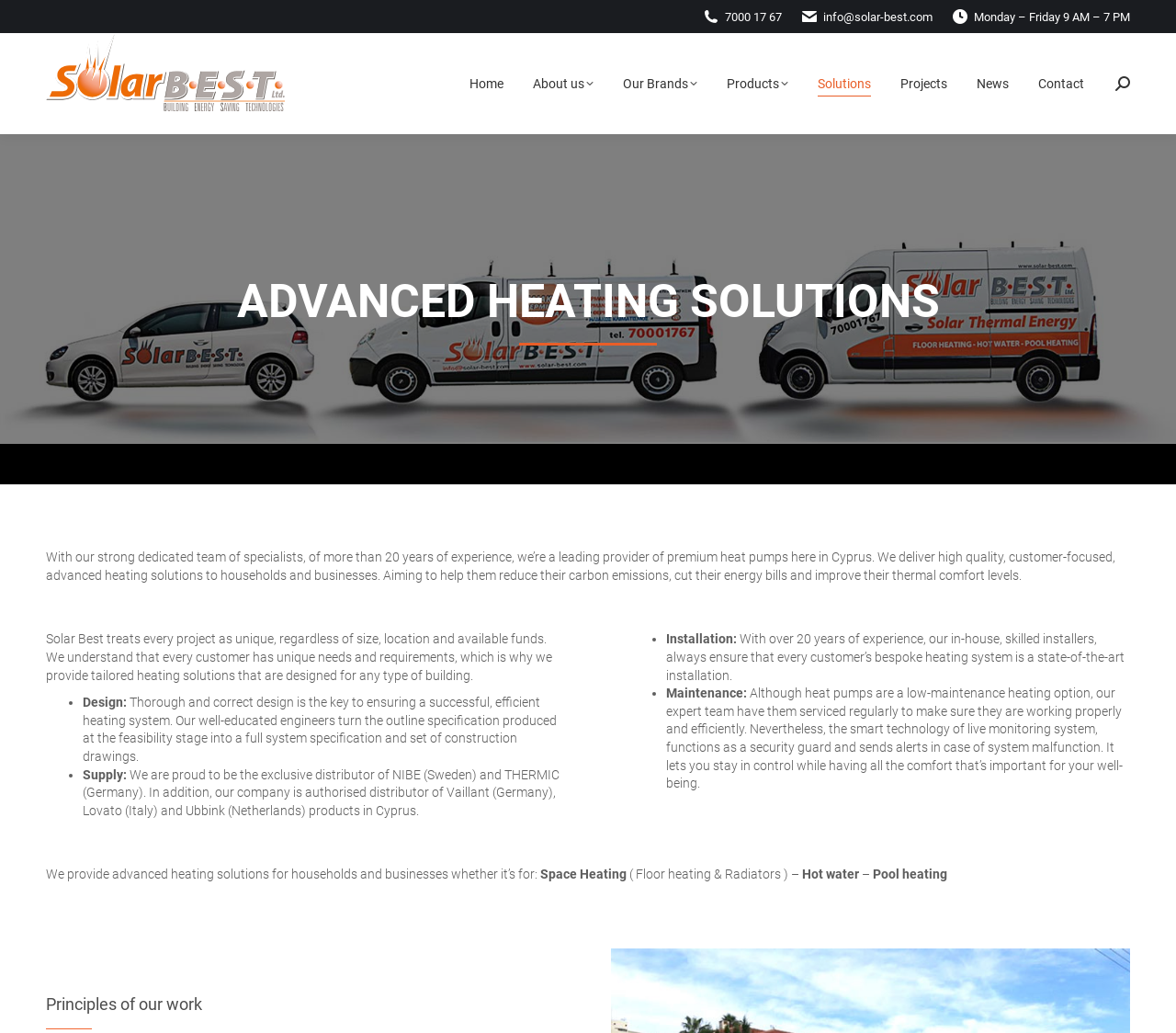What are the services provided by the company?
Utilize the image to construct a detailed and well-explained answer.

I found the services provided by the company by looking at the list markers and static texts that describe the services, which are 'Design:', 'Supply:', 'Installation:', and 'Maintenance:'.